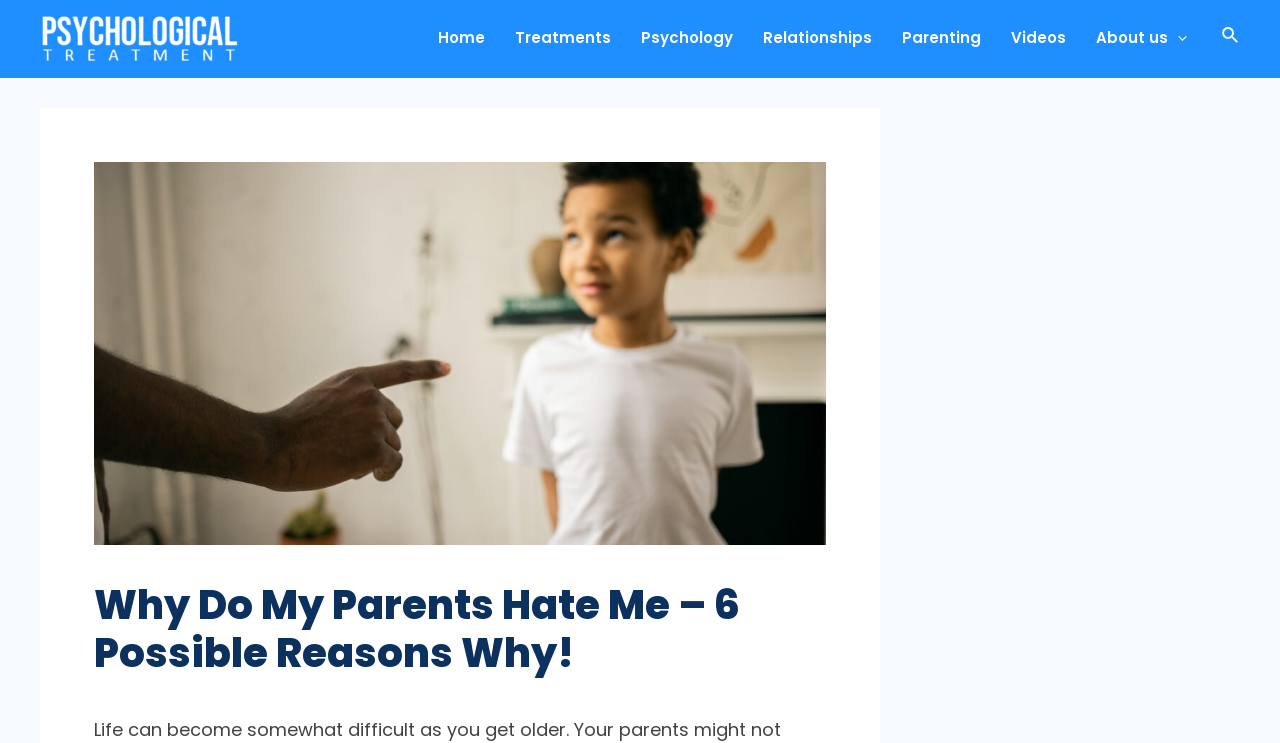Provide the bounding box coordinates for the area that should be clicked to complete the instruction: "Visit the IPCC website".

None